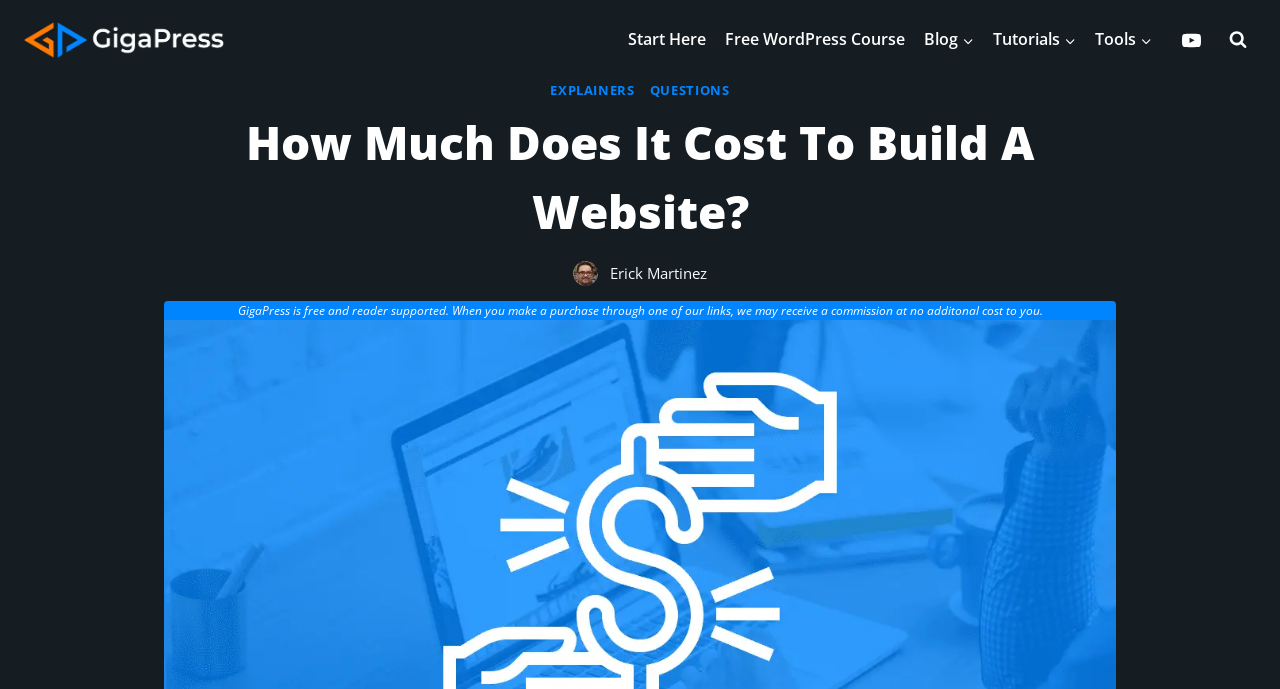Find the bounding box coordinates for the area that should be clicked to accomplish the instruction: "visit YouTube channel".

[0.916, 0.03, 0.945, 0.086]